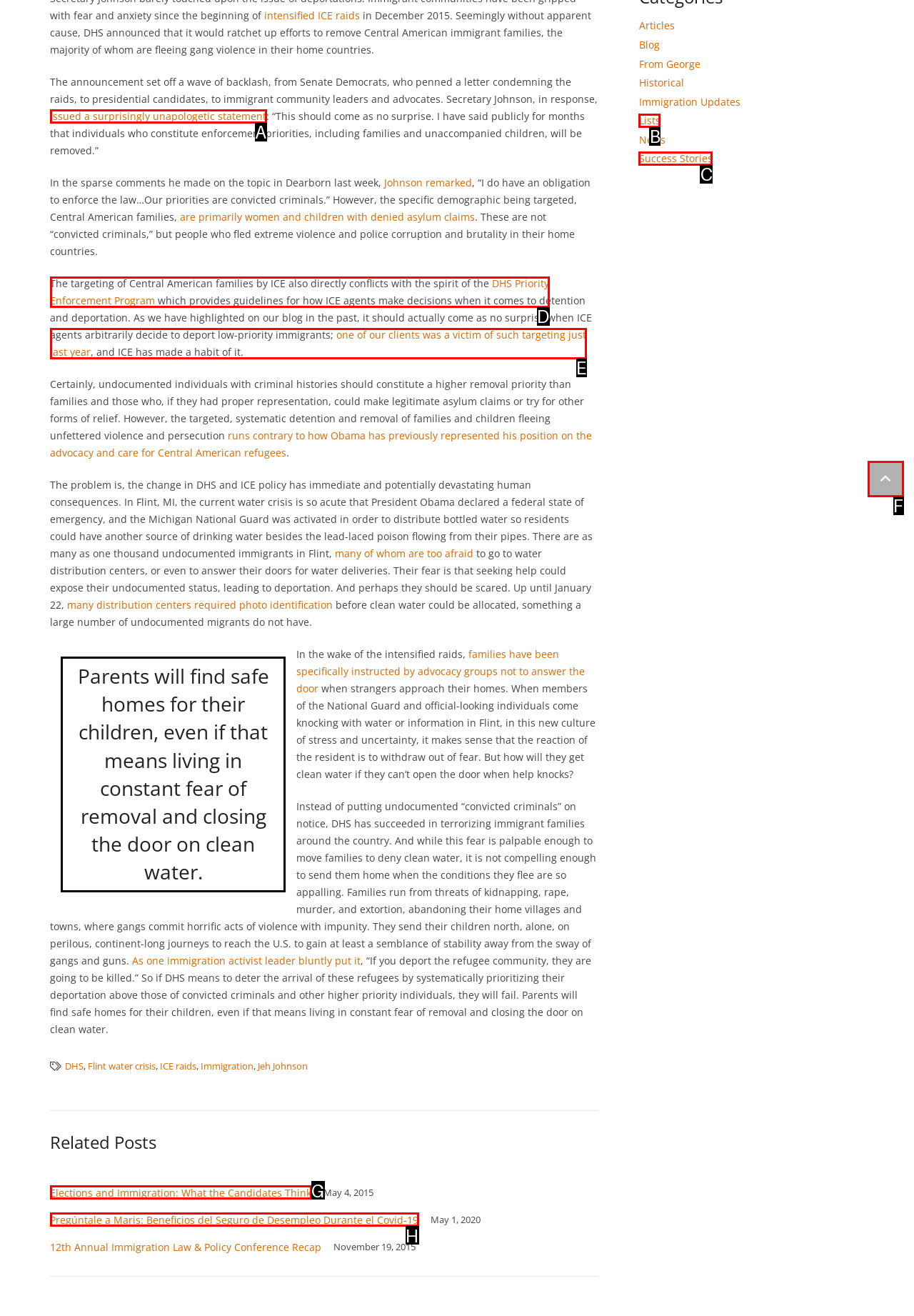Select the letter that corresponds to this element description: issued a surprisingly unapologetic statement
Answer with the letter of the correct option directly.

A